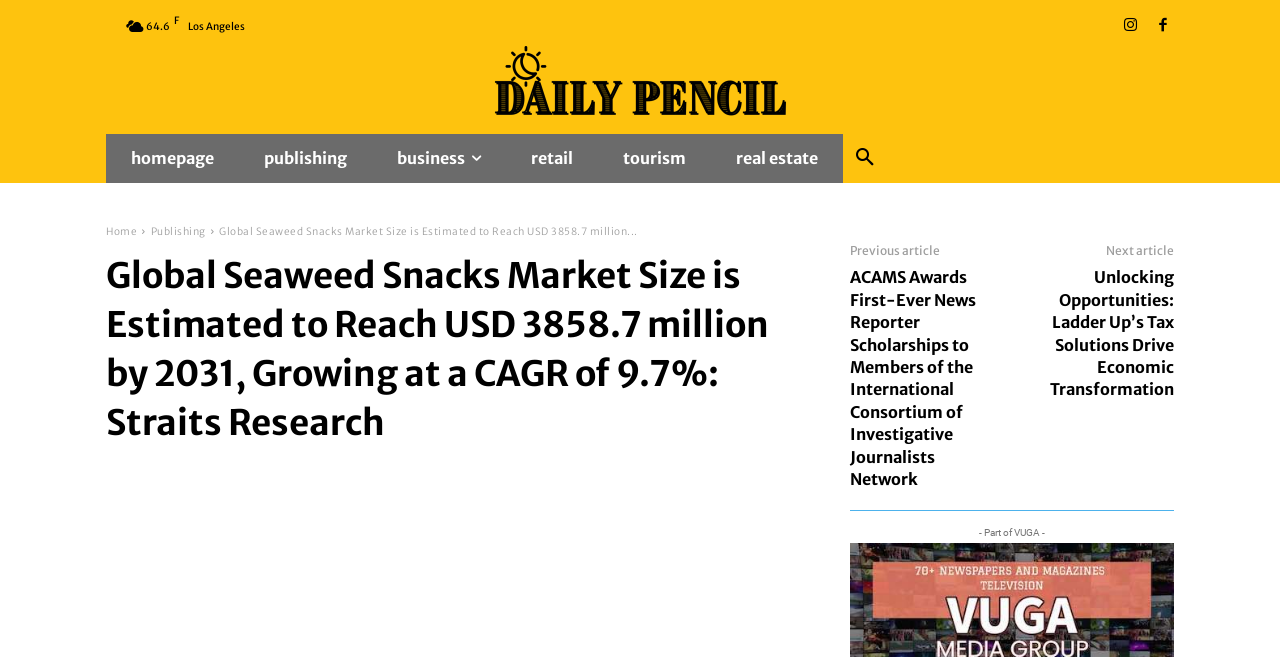Please answer the following question using a single word or phrase: 
What is the function of the button on the top right corner?

Search